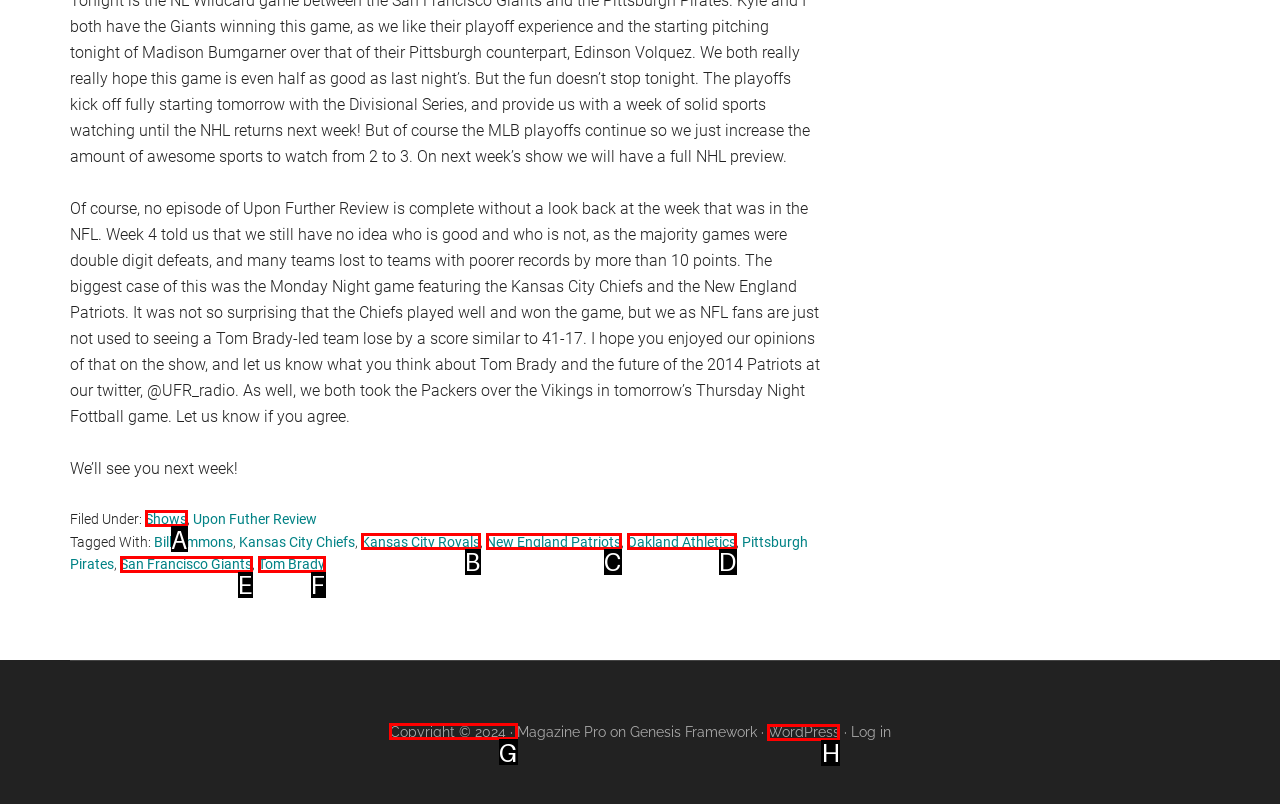Given the task: Check the Copyright information, tell me which HTML element to click on.
Answer with the letter of the correct option from the given choices.

G